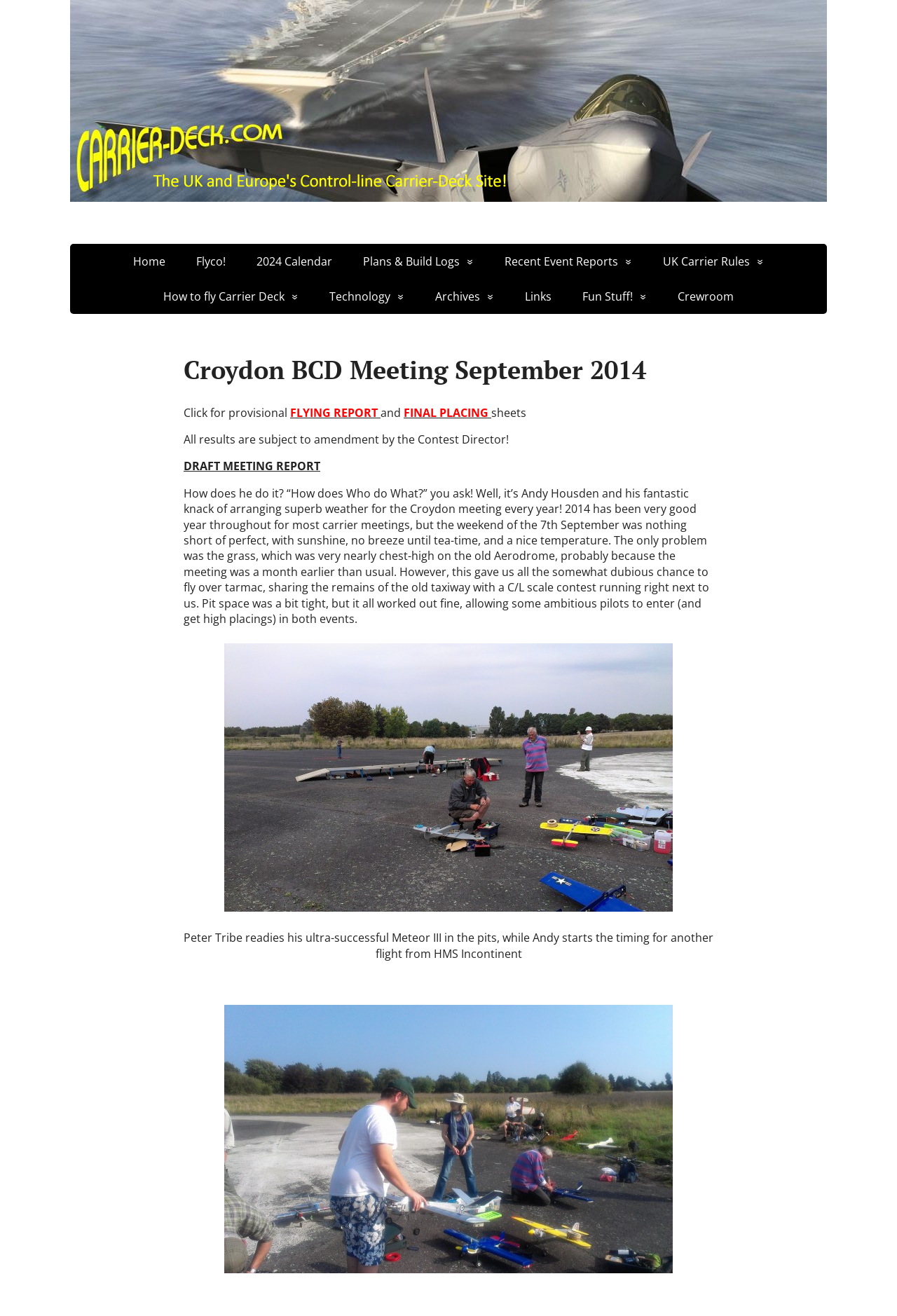Provide the bounding box coordinates of the HTML element this sentence describes: "FAQs". The bounding box coordinates consist of four float numbers between 0 and 1, i.e., [left, top, right, bottom].

None